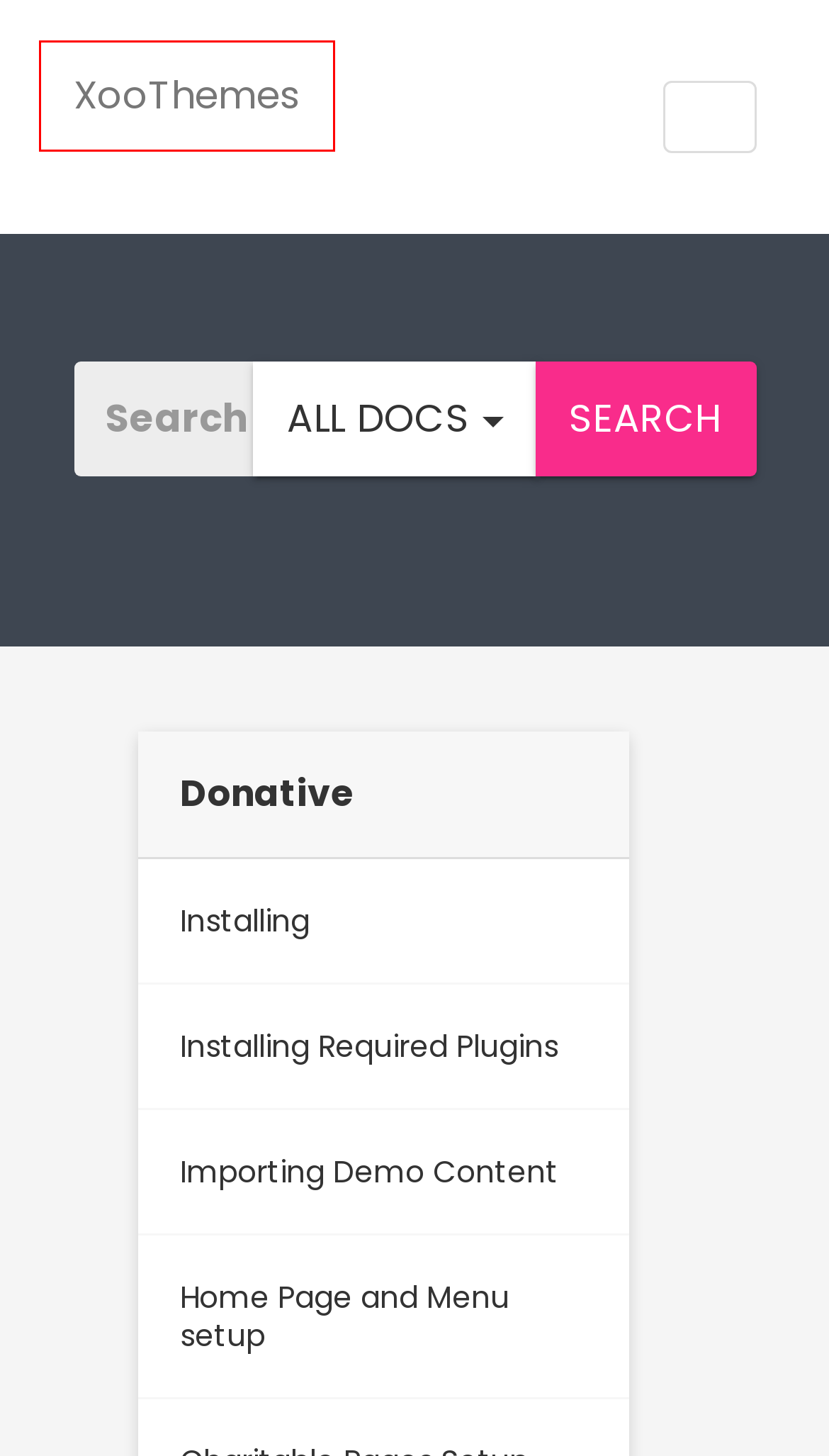A screenshot of a webpage is given with a red bounding box around a UI element. Choose the description that best matches the new webpage shown after clicking the element within the red bounding box. Here are the candidates:
A. How To Create A Page - XooThemes
B. Importing Demo Content - XooThemes
C. Logo and Site Information Change - XooThemes
D. Theme Widgets & Sidebar Areas - XooThemes
E. Home - XooThemes
F. Contact Form Customize - XooThemes
G. Installing Required Plugins - XooThemes
H. Theme Customizer options - XooThemes

E